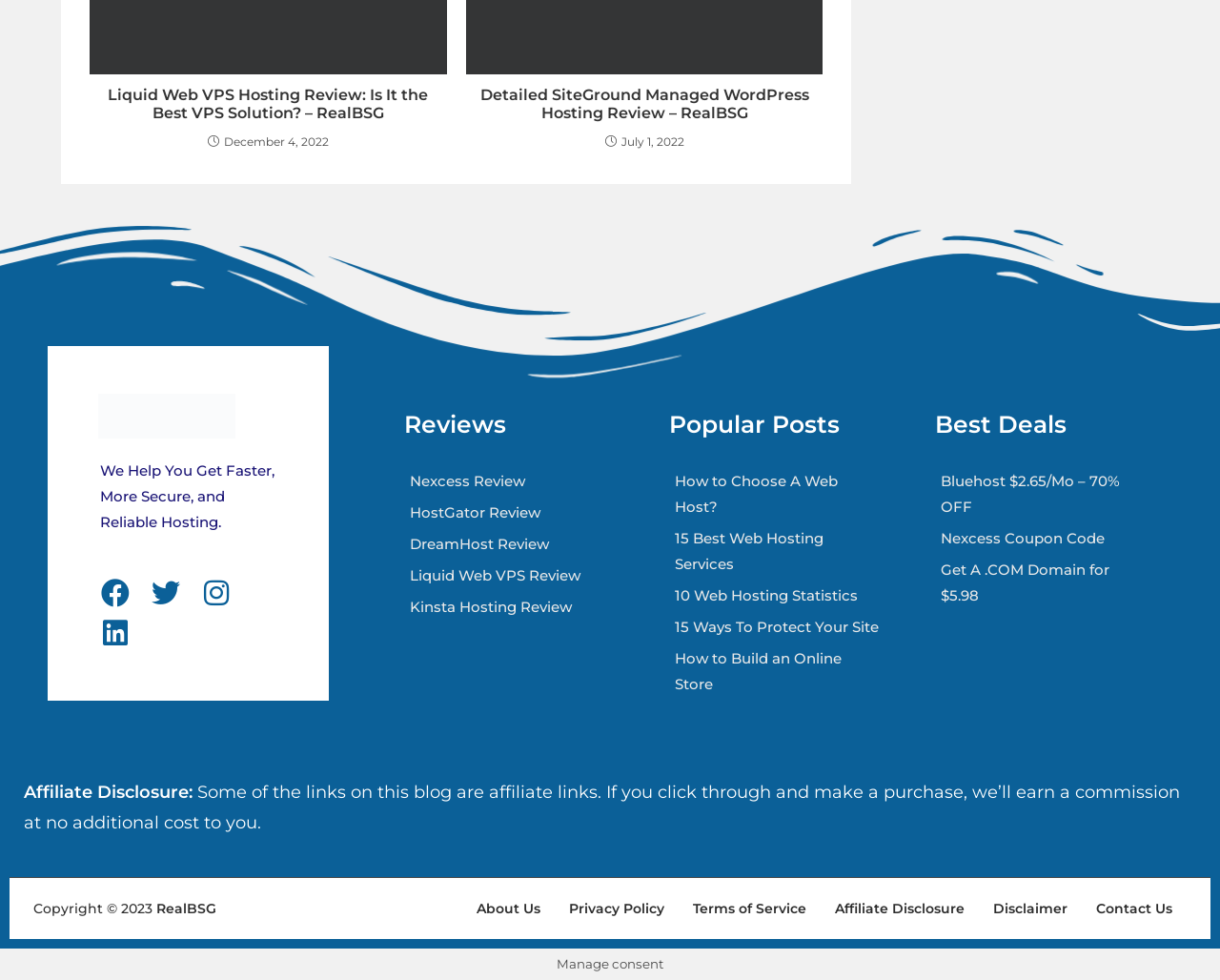Please identify the bounding box coordinates of the element I need to click to follow this instruction: "Check the 'Reviews' section".

[0.331, 0.412, 0.518, 0.456]